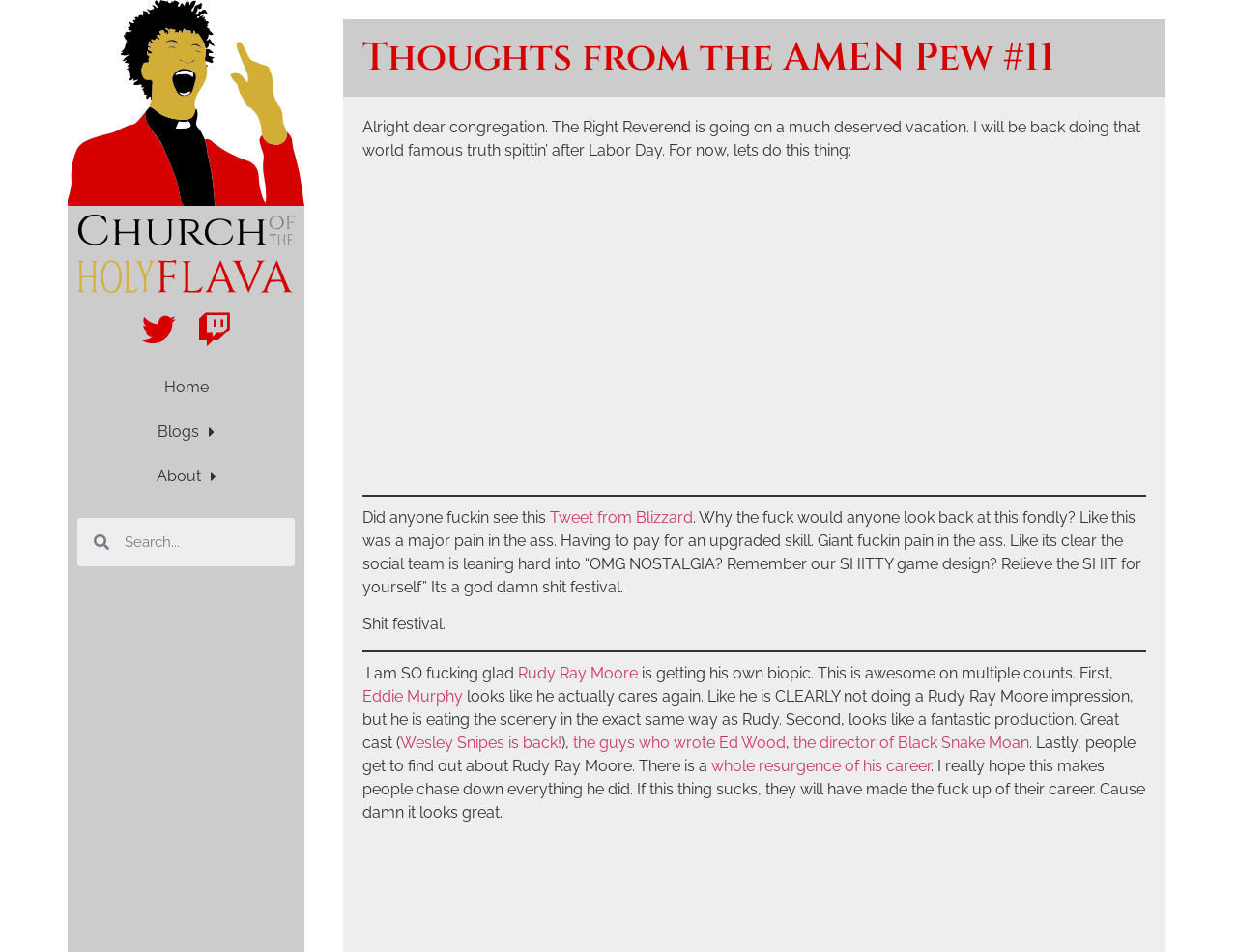Locate the UI element described as follows: "Eddie Murphy". Return the bounding box coordinates as four float numbers between 0 and 1 in the order [left, top, right, bottom].

[0.293, 0.721, 0.374, 0.741]